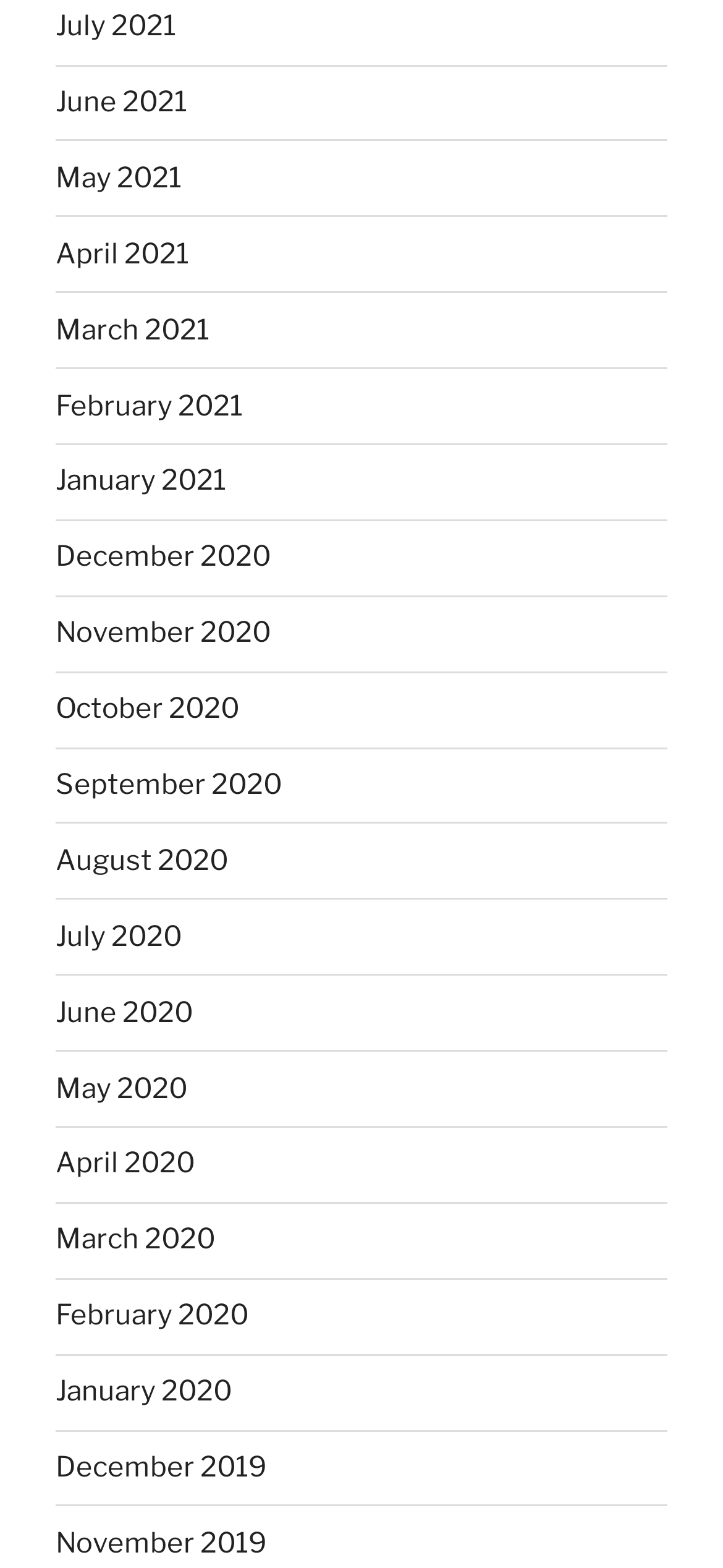Please reply to the following question with a single word or a short phrase:
What is the earliest month listed?

November 2019